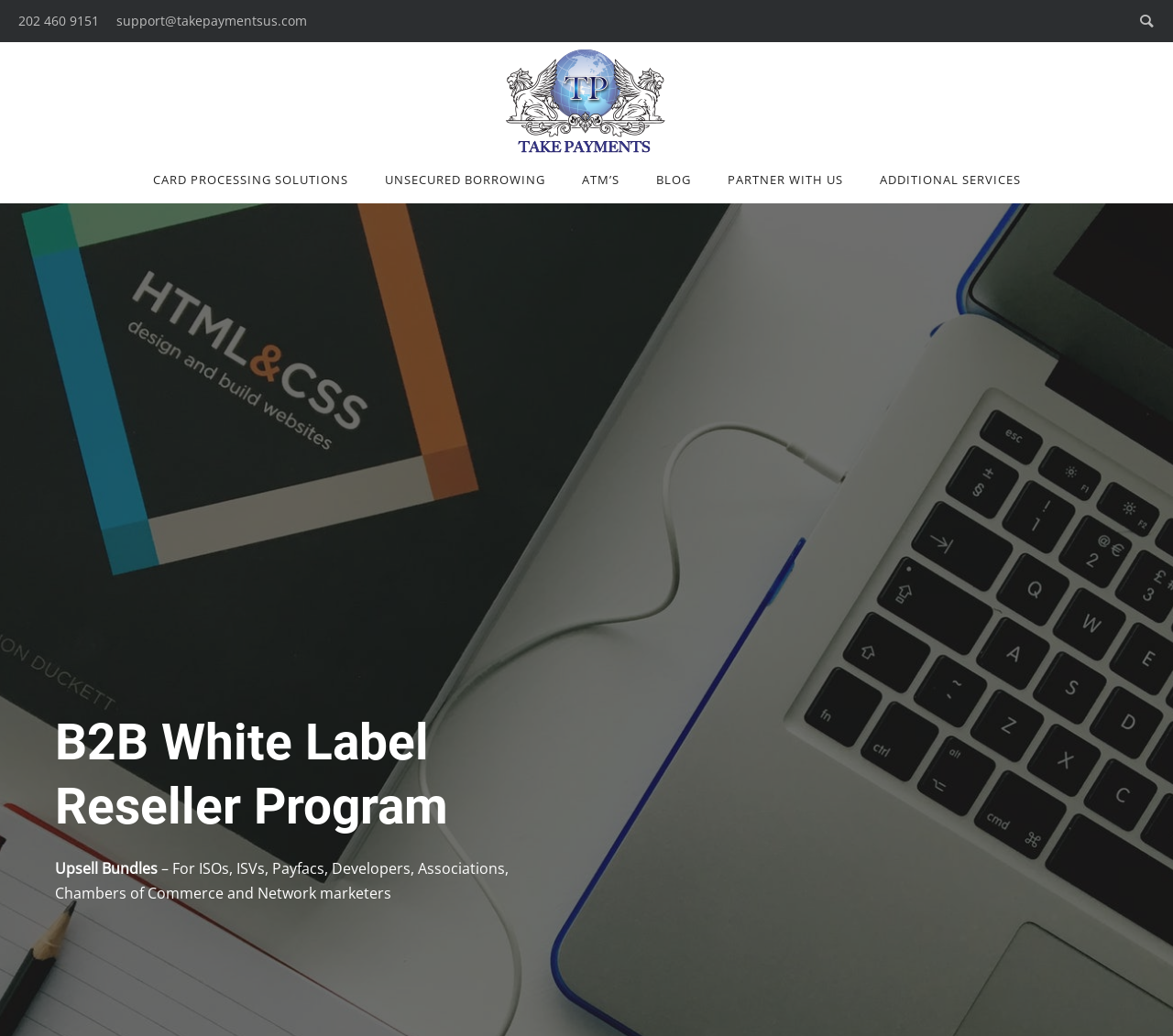Using the given element description, provide the bounding box coordinates (top-left x, top-left y, bottom-right x, bottom-right y) for the corresponding UI element in the screenshot: ATM’S

[0.48, 0.165, 0.543, 0.181]